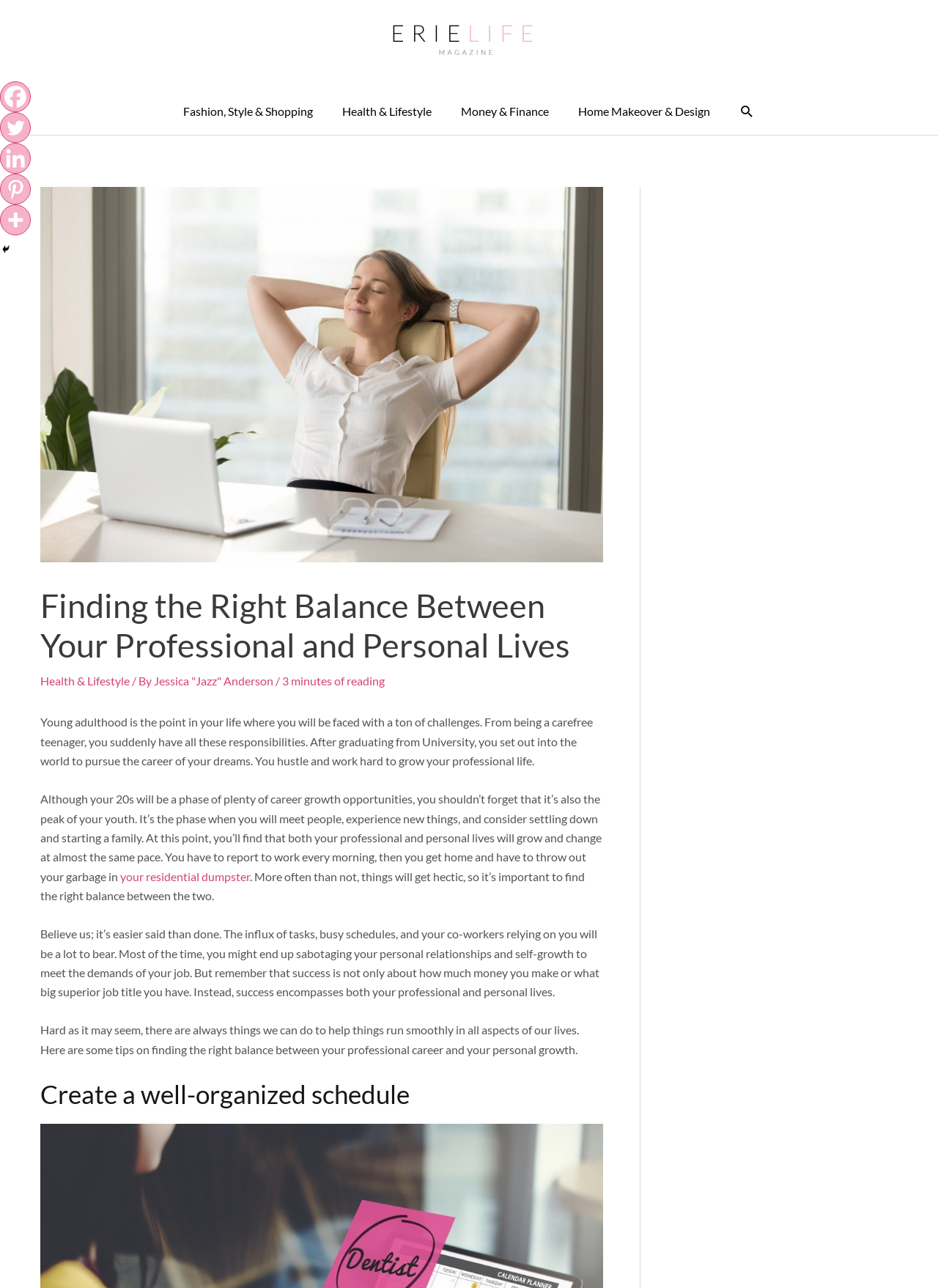Find the bounding box coordinates of the area that needs to be clicked in order to achieve the following instruction: "Click on the 'Health & Lifestyle' link". The coordinates should be specified as four float numbers between 0 and 1, i.e., [left, top, right, bottom].

[0.043, 0.523, 0.138, 0.534]